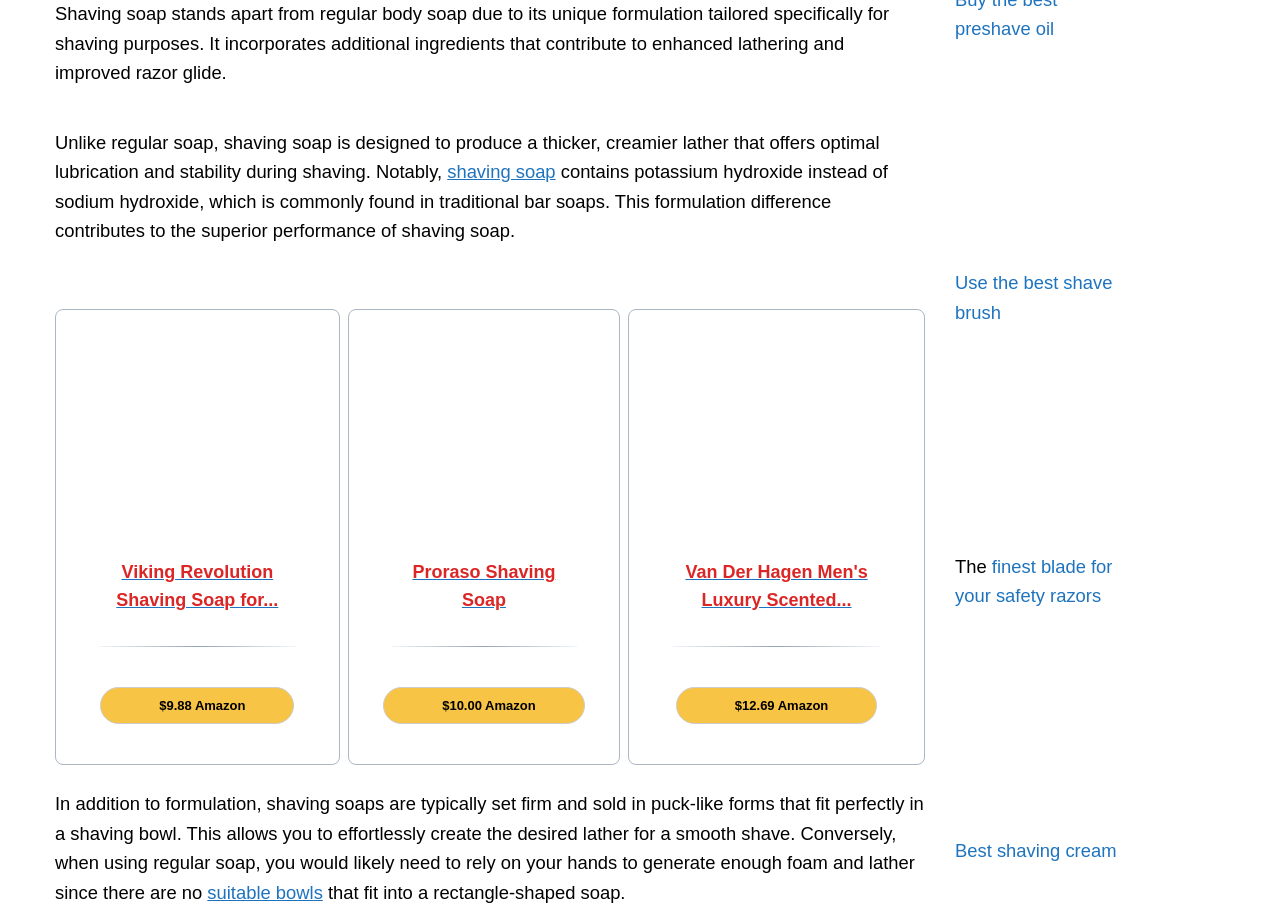How many shaving soap products are listed on the webpage?
Please interpret the details in the image and answer the question thoroughly.

The webpage lists three shaving soap products: Viking Revolution Shaving Soap, Proraso Shaving Soap, and Van Der Hagen Men's Luxury Scented Shaving Soap, each with its own image and Amazon price link.